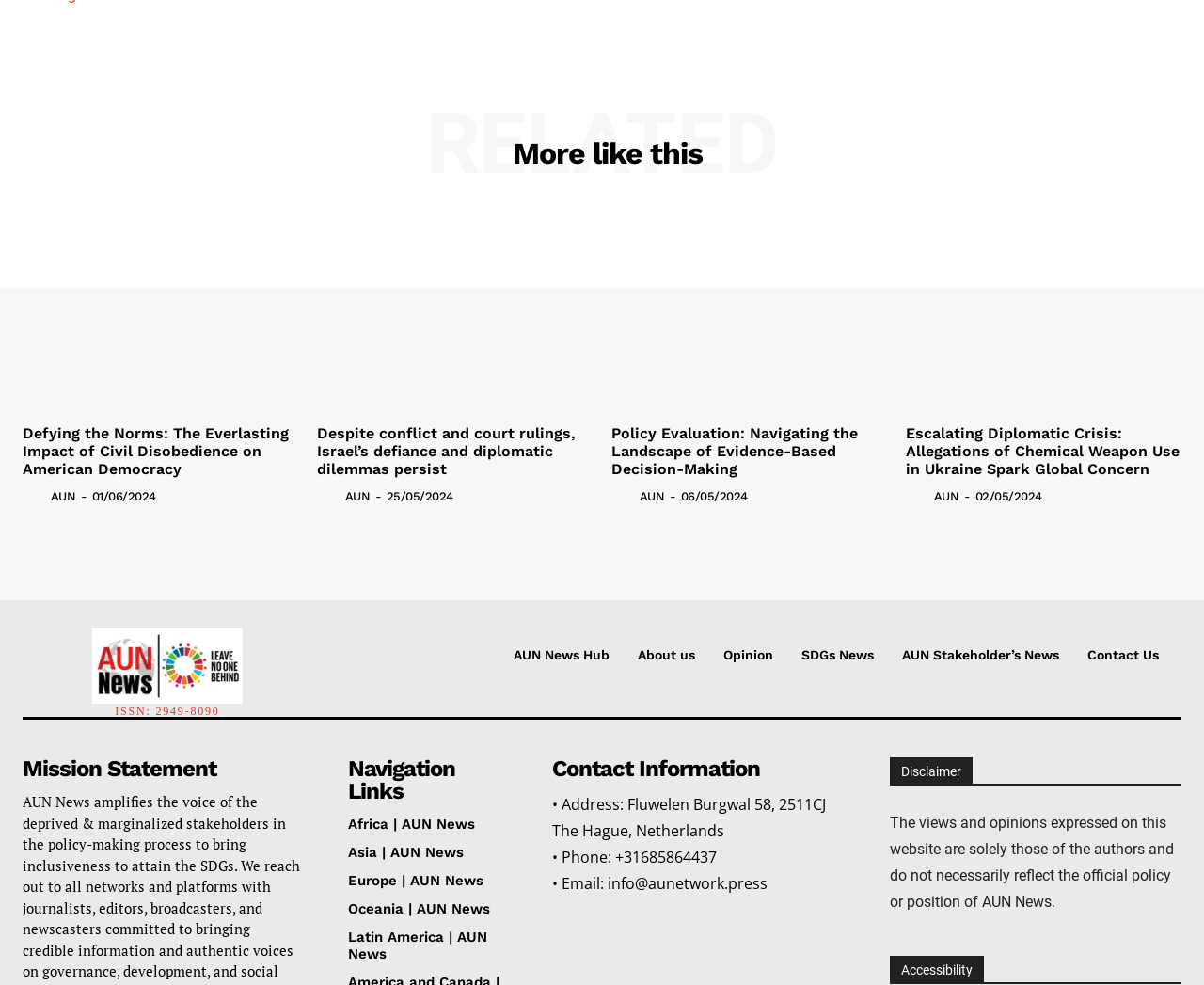Please locate the UI element described by "parent_node: AUN - 25/05/2024 aria-label="author-photo"" and provide its bounding box coordinates.

[0.263, 0.493, 0.284, 0.514]